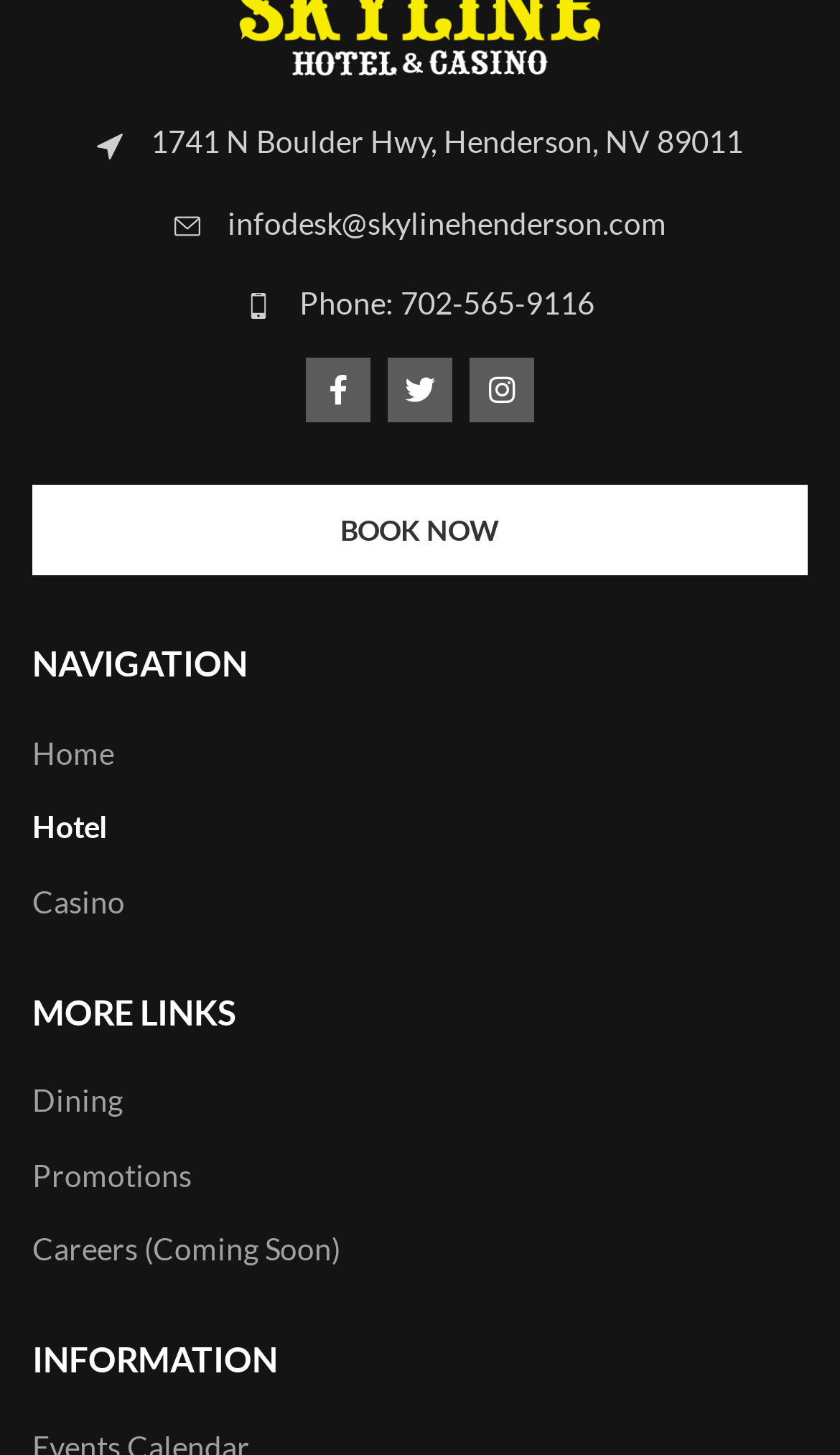Identify the bounding box coordinates of the part that should be clicked to carry out this instruction: "Click the logo".

[0.282, 0.001, 0.718, 0.027]